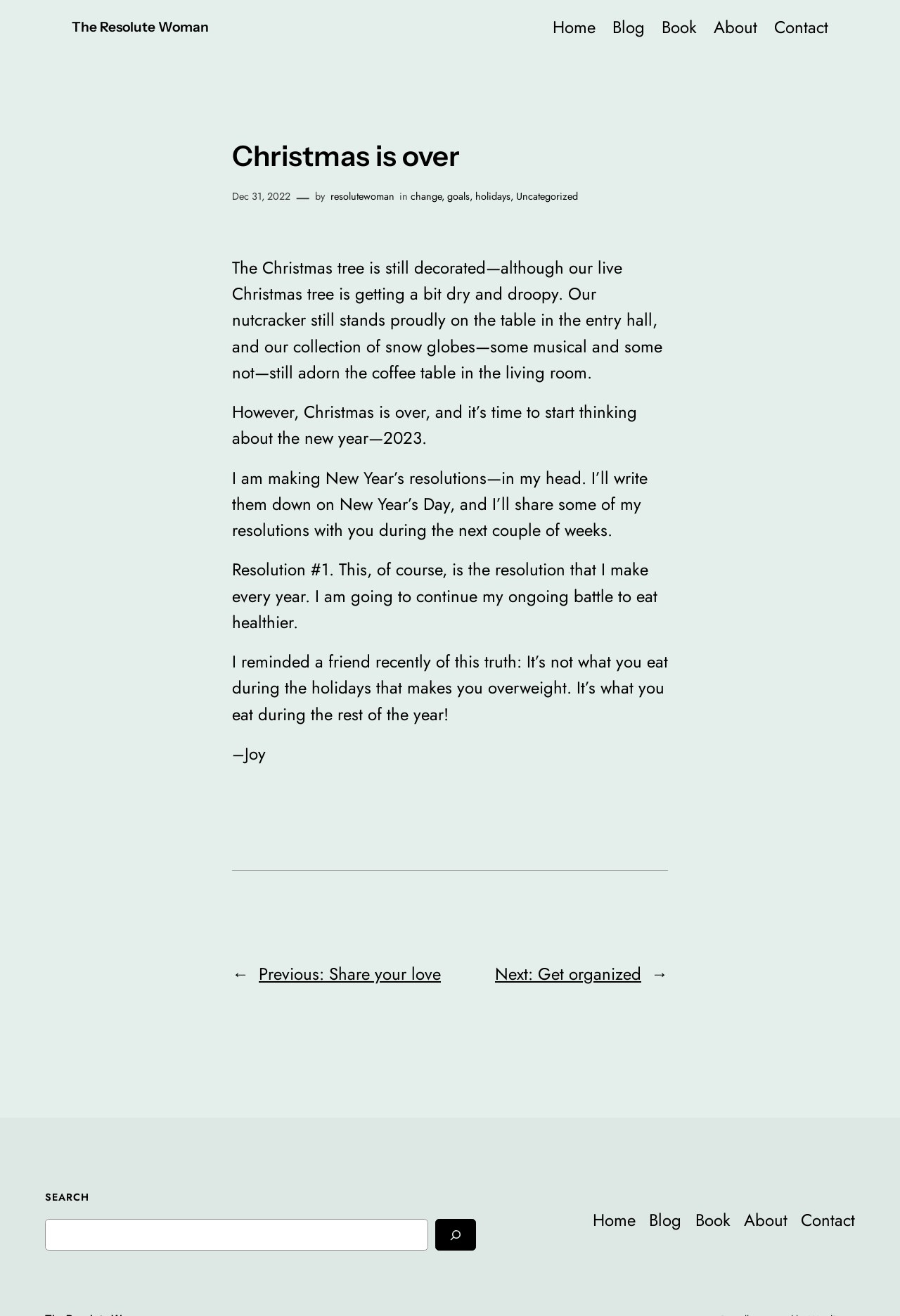What is the author's first New Year's resolution?
Refer to the image and respond with a one-word or short-phrase answer.

Eat healthier